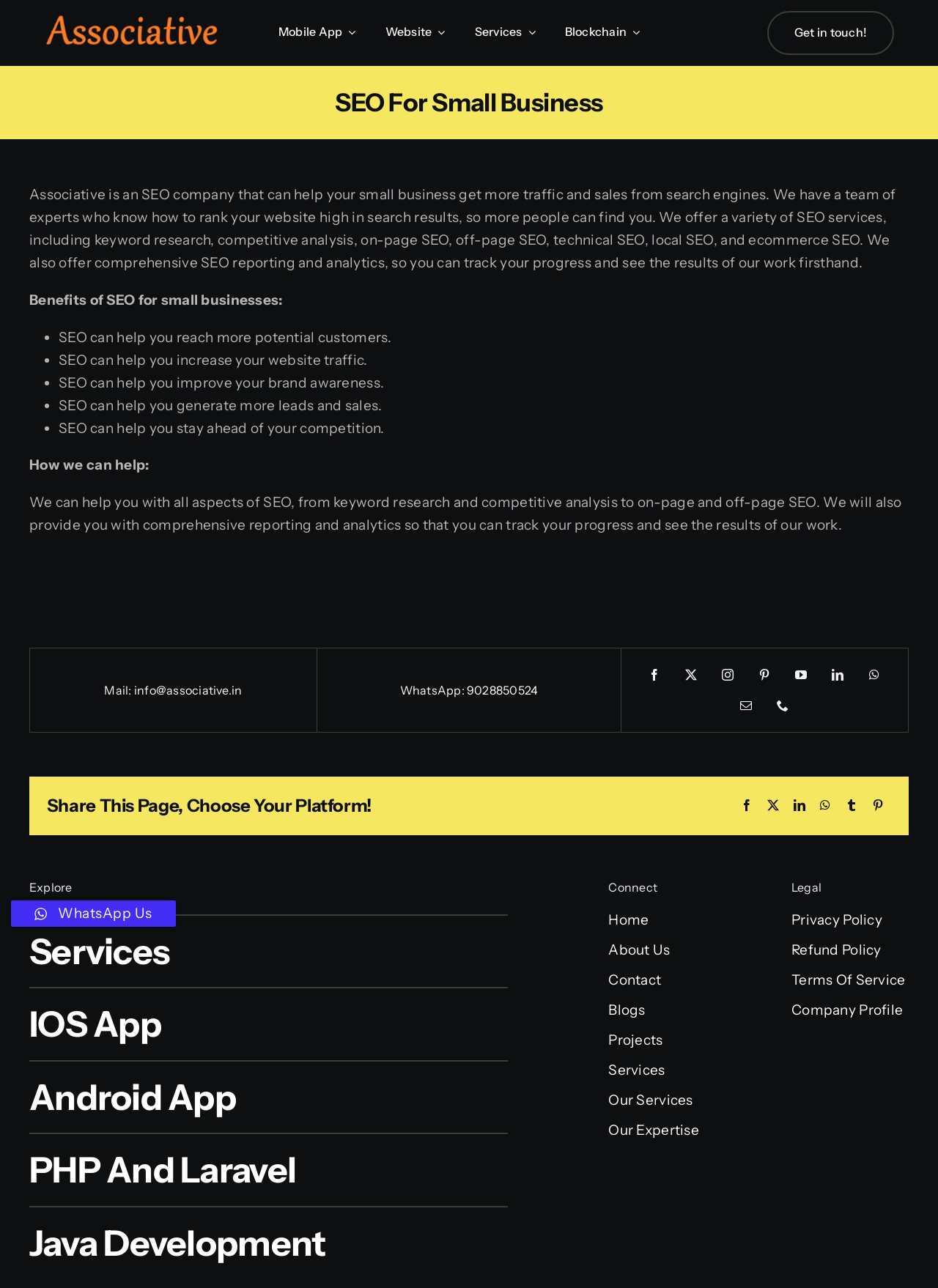Please find the bounding box coordinates of the element's region to be clicked to carry out this instruction: "click the first image link".

None